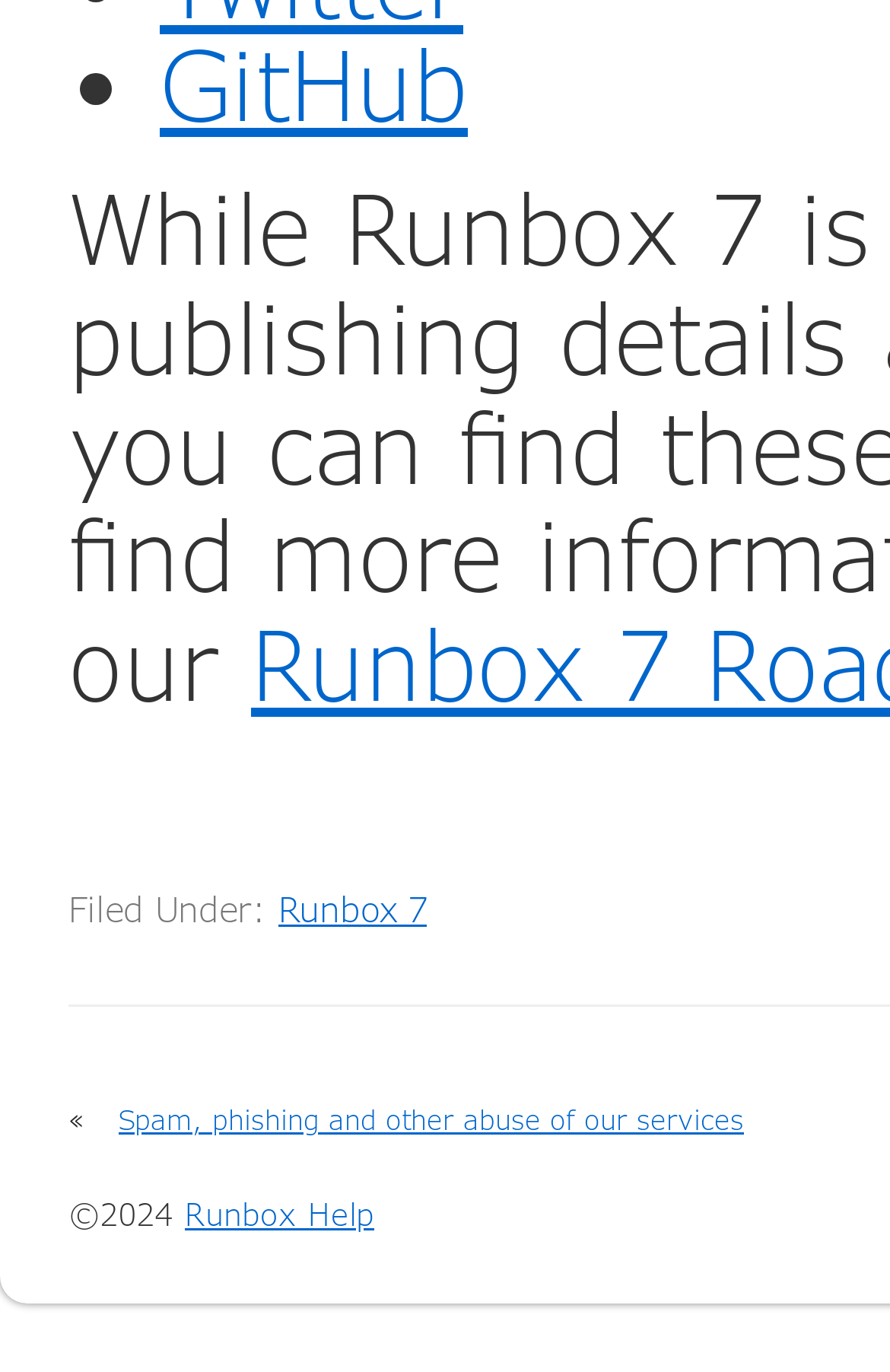What symbol is used to indicate a previous page?
Look at the image and provide a short answer using one word or a phrase.

«